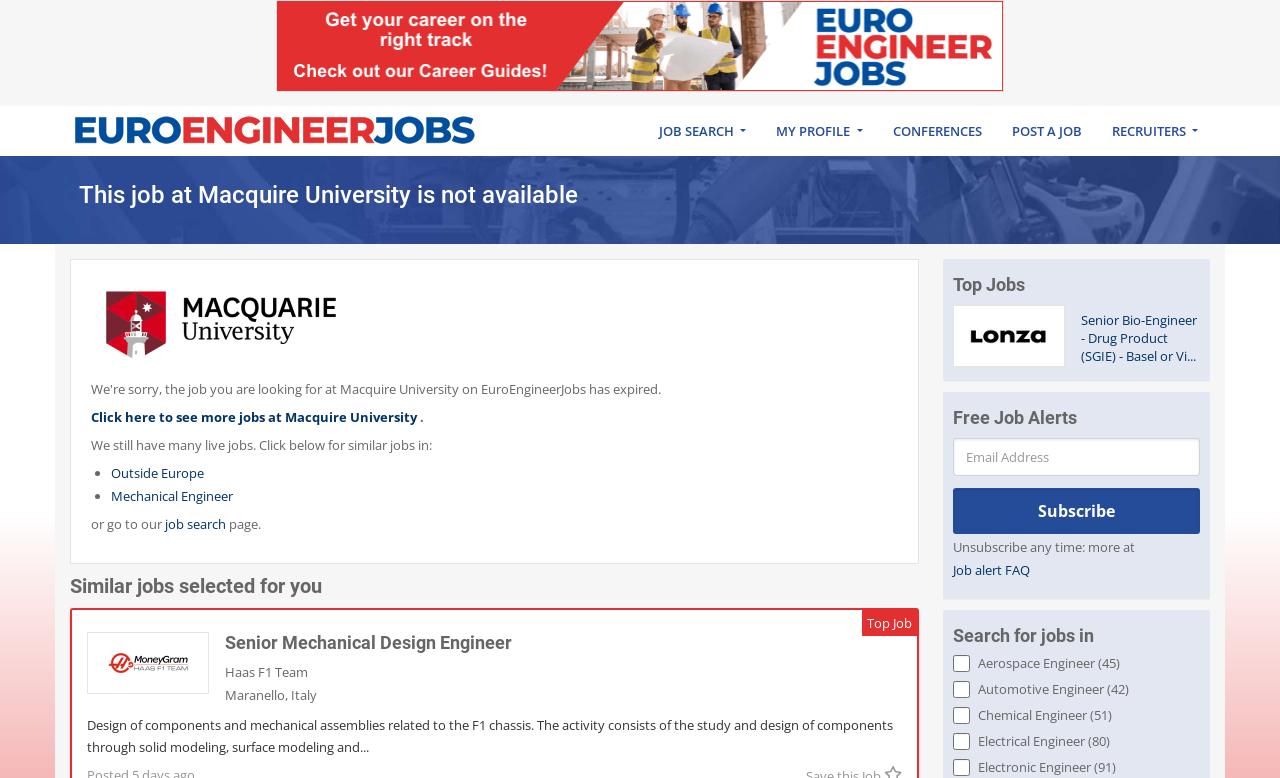Please analyze the image and provide a thorough answer to the question:
What is the purpose of the 'MY PROFILE' button?

The 'MY PROFILE' button is located in the top navigation bar, suggesting that it is a way for users to access their personal profile or account information. The button is not expanded, implying that it may lead to a dropdown menu or a separate page with user profile details.